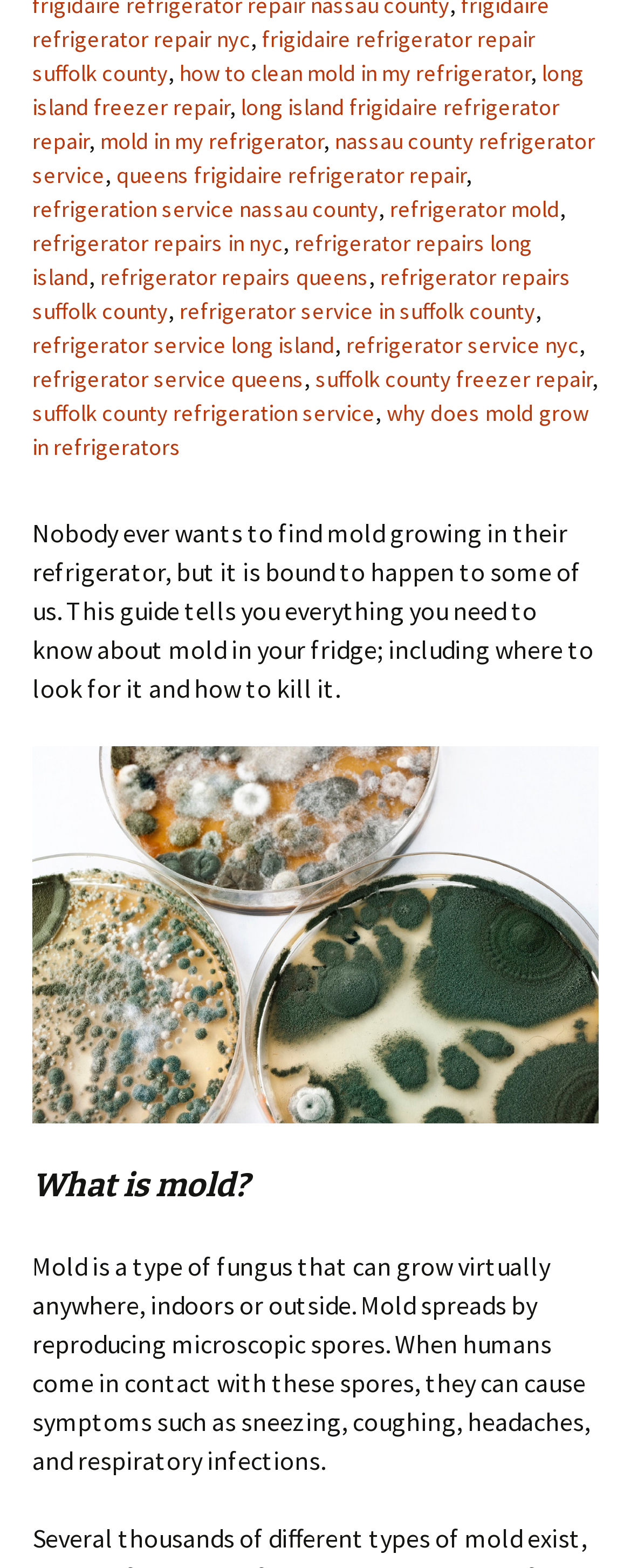Please predict the bounding box coordinates (top-left x, top-left y, bottom-right x, bottom-right y) for the UI element in the screenshot that fits the description: refrigerator service queens

[0.051, 0.232, 0.482, 0.251]